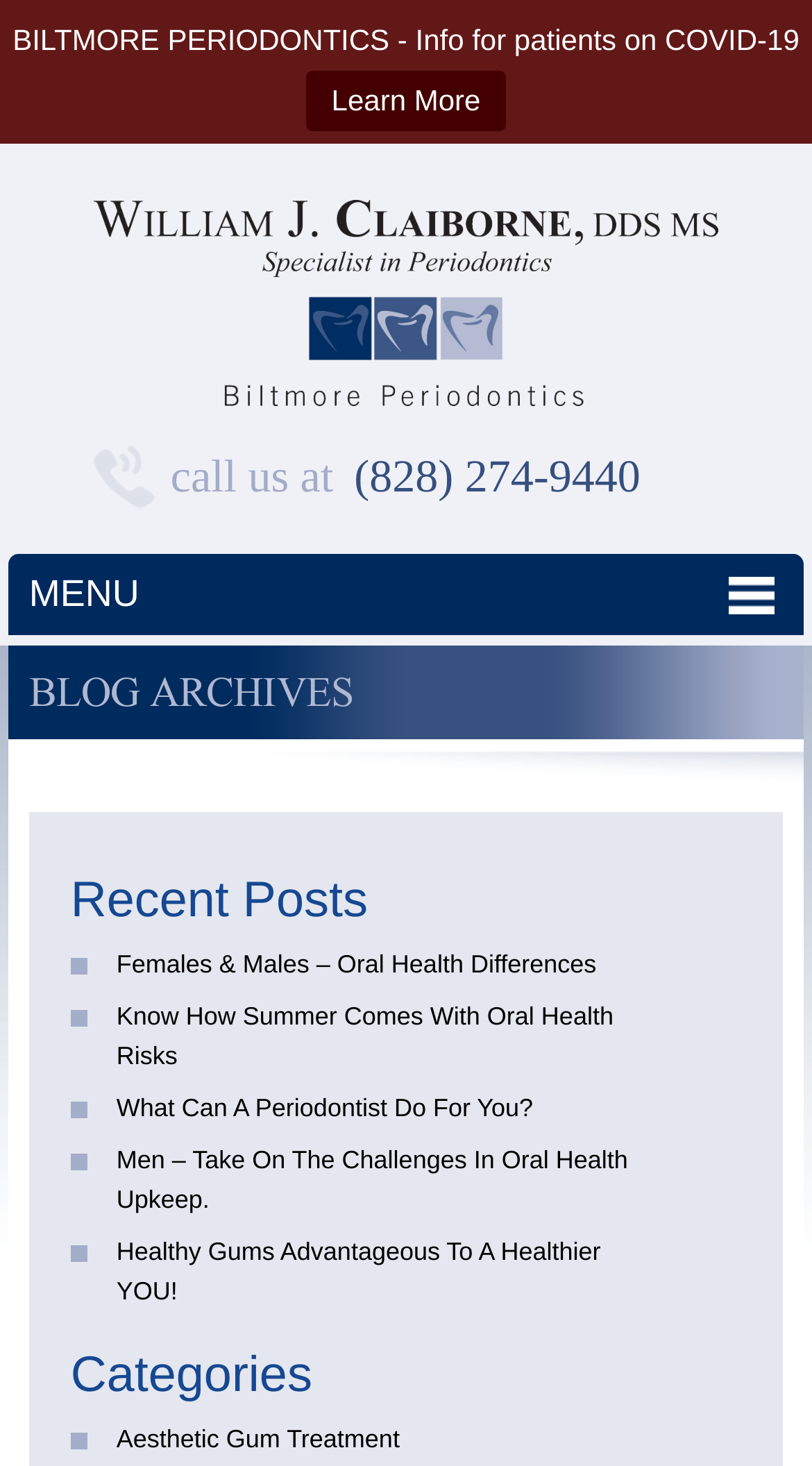Provide the bounding box coordinates for the area that should be clicked to complete the instruction: "Explore the category of Aesthetic Gum Treatment".

[0.143, 0.972, 0.492, 0.991]